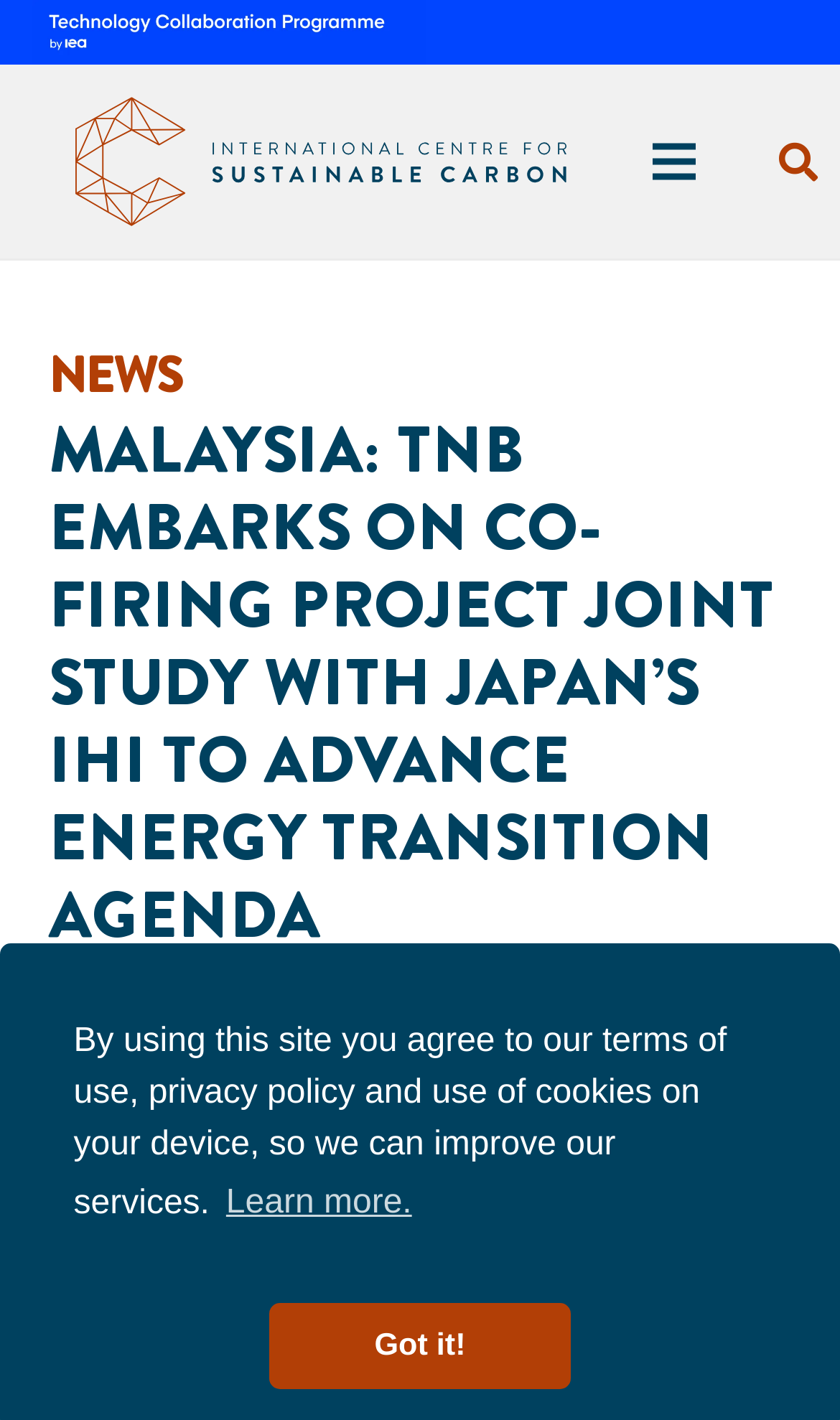Identify and provide the text of the main header on the webpage.

MALAYSIA: TNB EMBARKS ON CO-FIRING PROJECT JOINT STUDY WITH JAPAN’S IHI TO ADVANCE ENERGY TRANSITION AGENDA